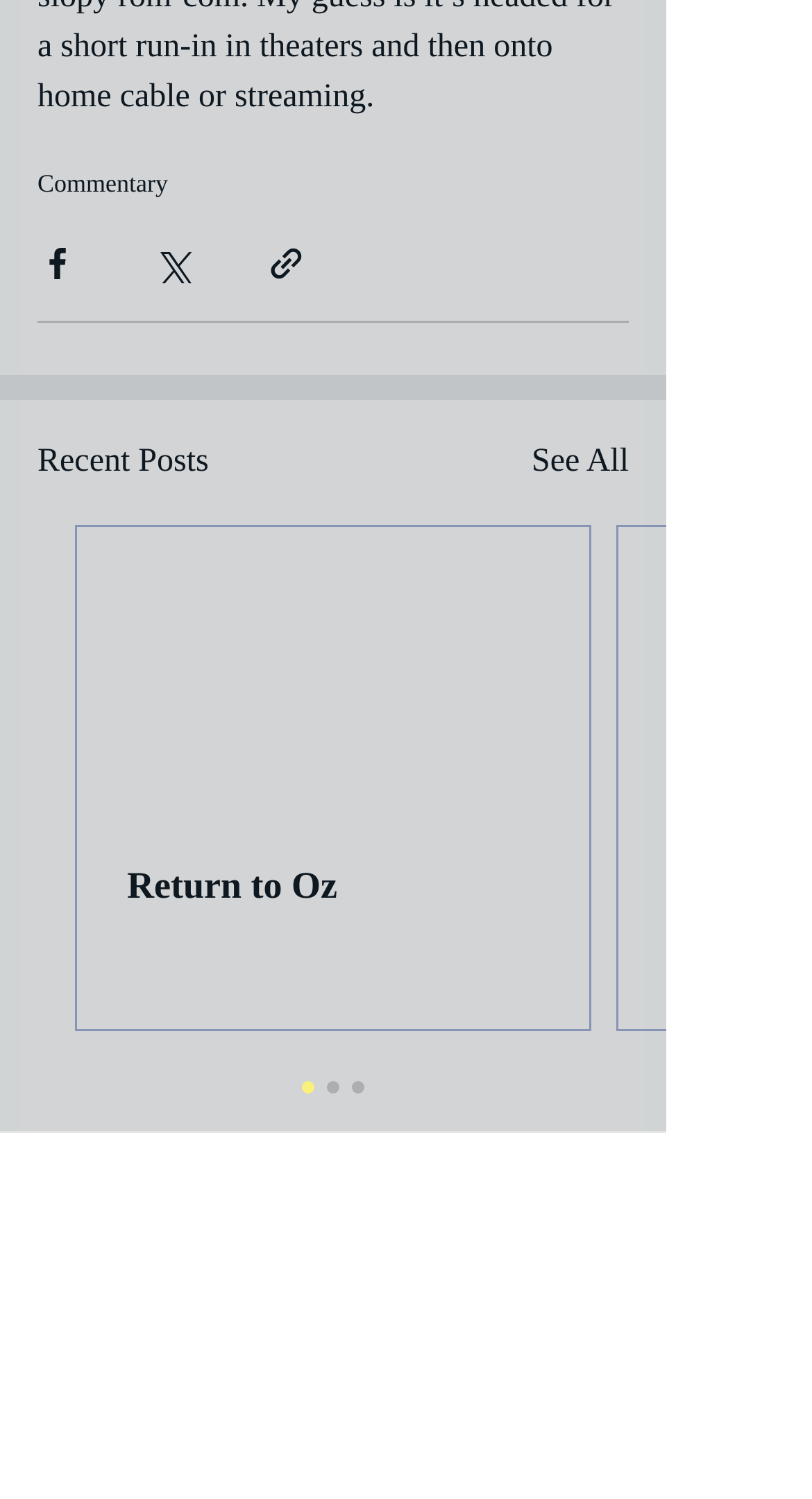Provide the bounding box coordinates of the UI element this sentence describes: "See All".

[0.655, 0.291, 0.774, 0.325]